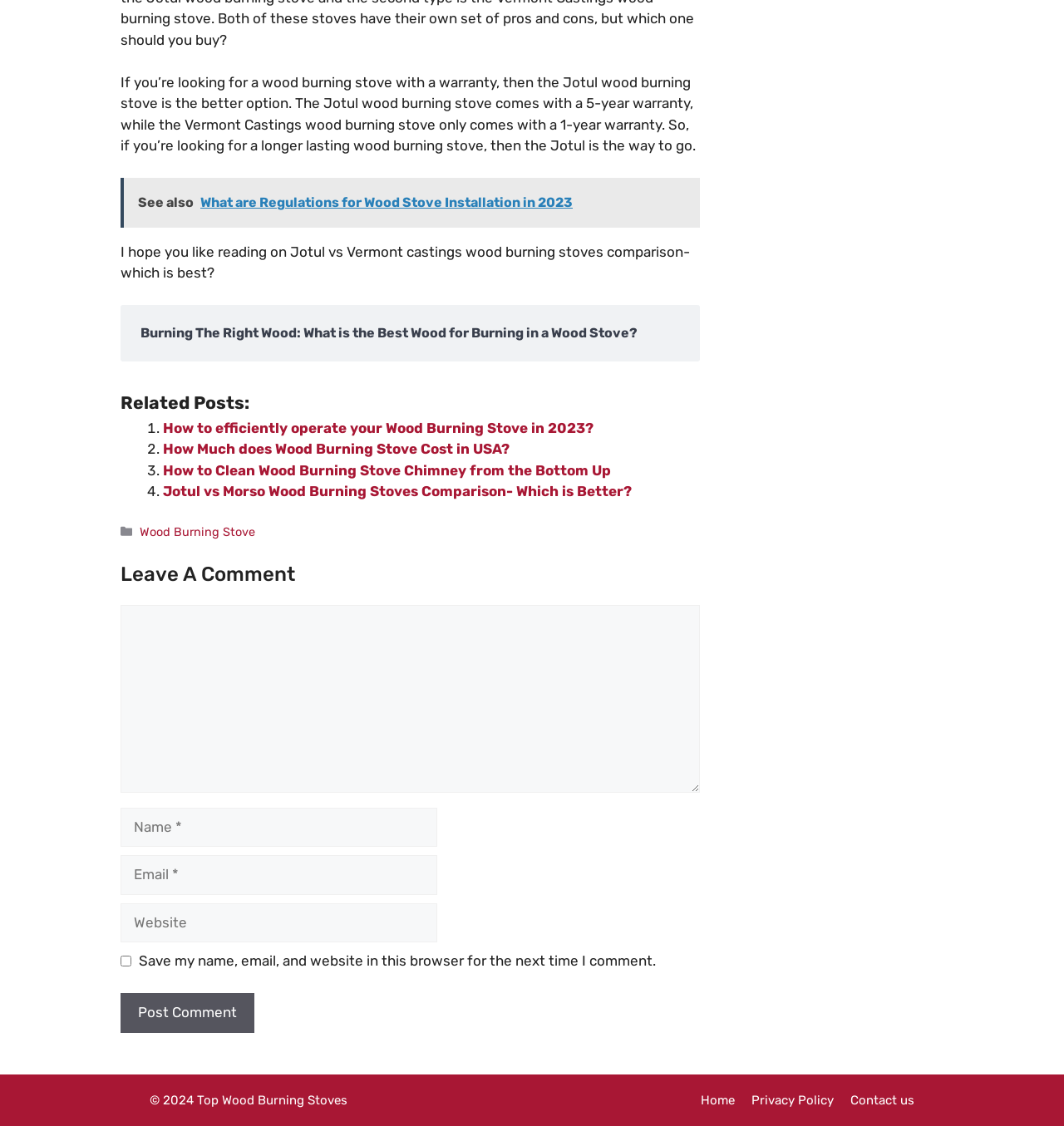Please determine the bounding box coordinates of the area that needs to be clicked to complete this task: 'Click on the link to see also what are regulations for wood stove installation in 2023'. The coordinates must be four float numbers between 0 and 1, formatted as [left, top, right, bottom].

[0.113, 0.158, 0.657, 0.202]